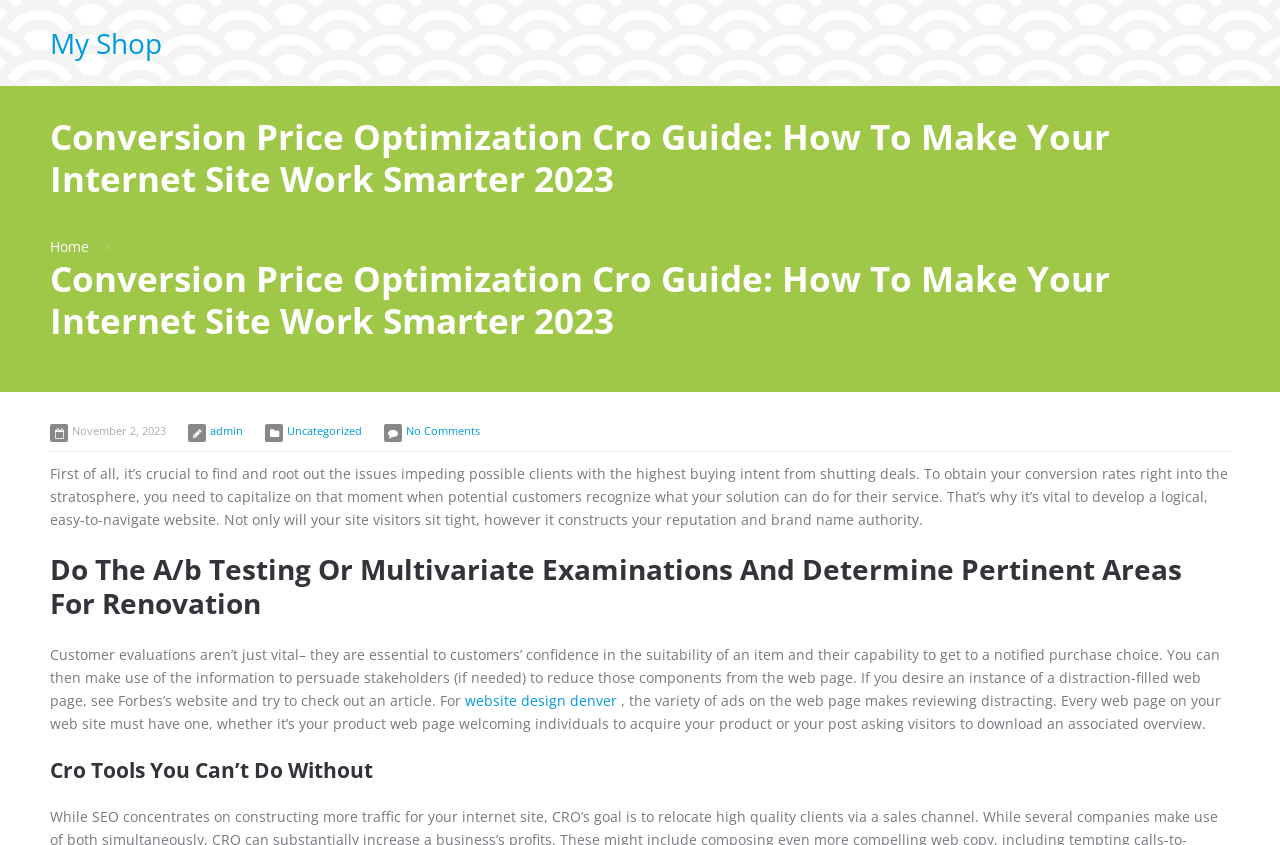What is the date of the article?
Examine the screenshot and reply with a single word or phrase.

November 2, 2023